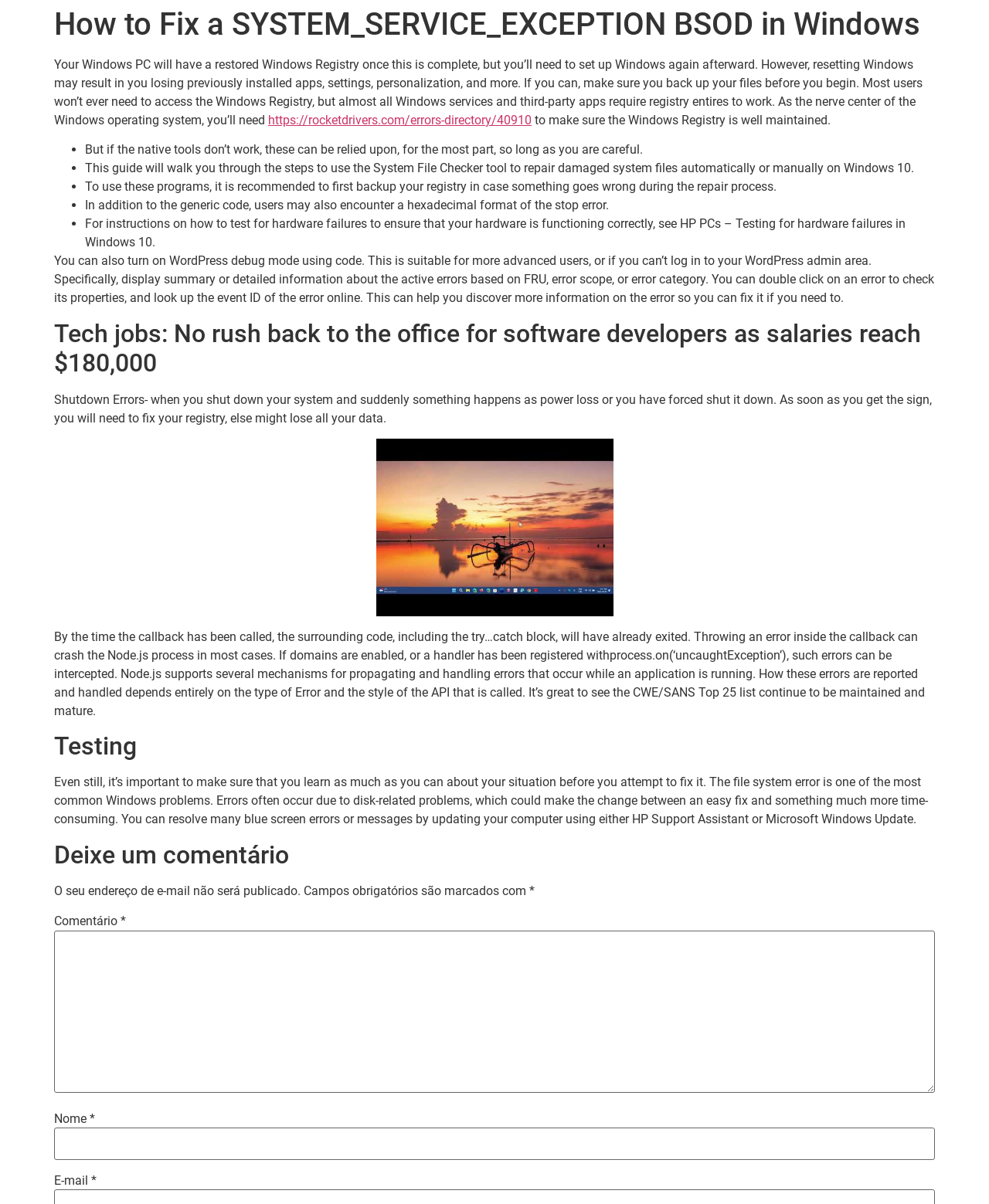Using the information in the image, give a comprehensive answer to the question: 
What is the System File Checker tool used for?

The webpage explains that the System File Checker tool can be used to repair damaged system files automatically or manually on Windows 10. This tool is useful when the native tools don't work, and it's recommended to back up your registry before using it.